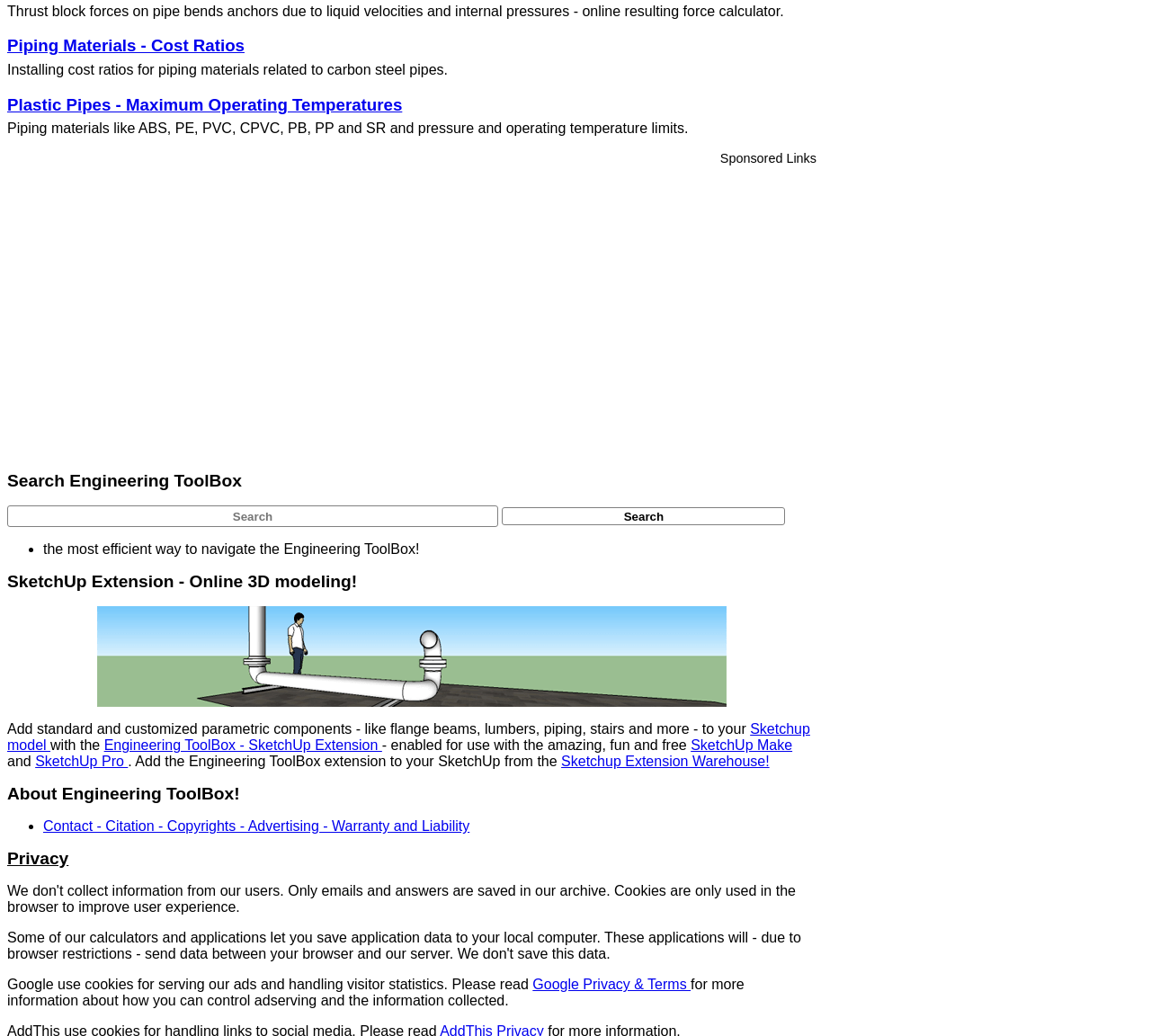Answer the question below in one word or phrase:
What is the name of the 3D modeling software mentioned?

SketchUp